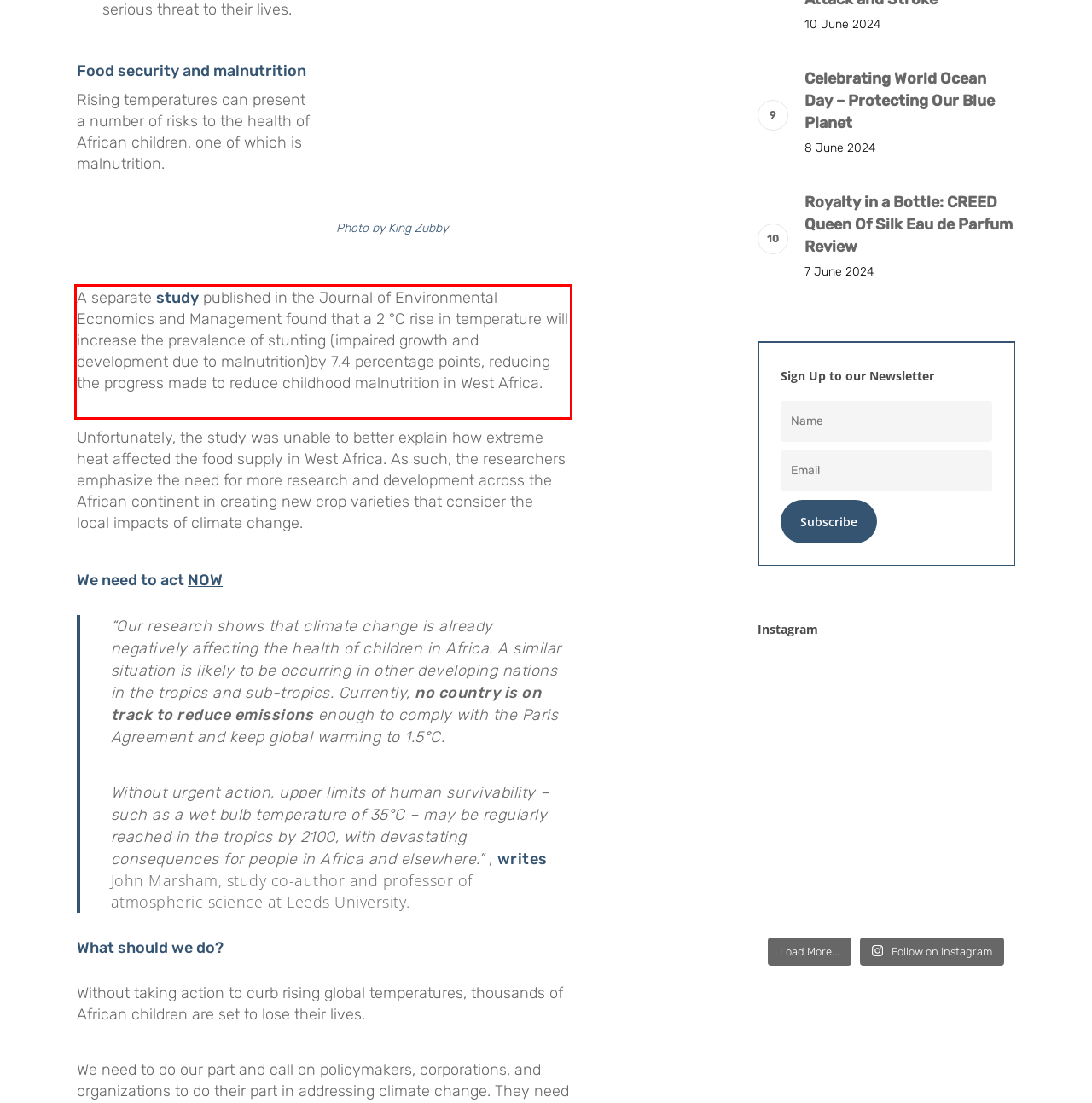The screenshot you have been given contains a UI element surrounded by a red rectangle. Use OCR to read and extract the text inside this red rectangle.

A separate study published in the Journal of Environmental Economics and Management found that a 2 °C rise in temperature will increase the prevalence of stunting (impaired growth and development due to malnutrition)by 7.4 percentage points, reducing the progress made to reduce childhood malnutrition in West Africa.